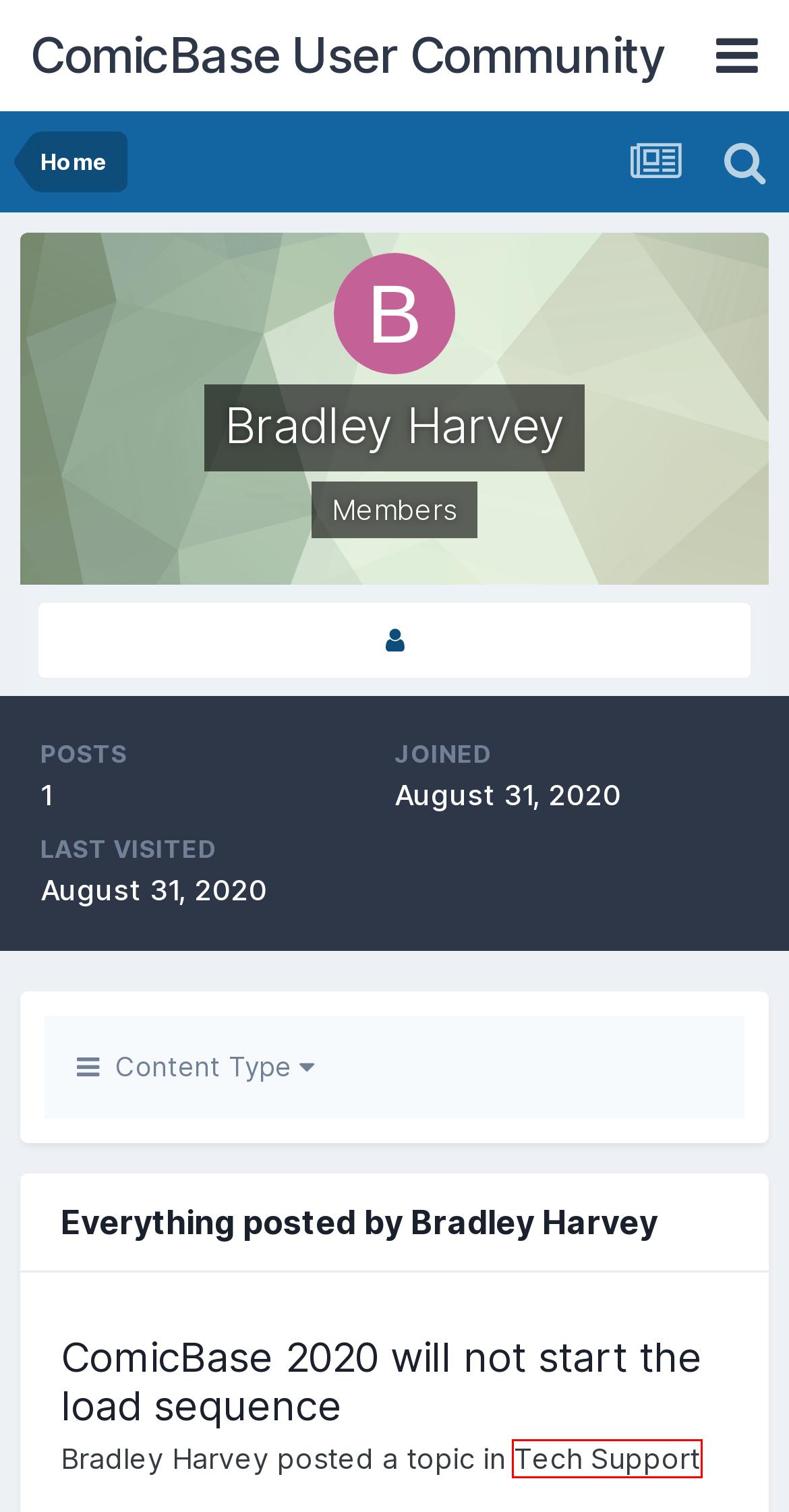You have a screenshot of a webpage with a red bounding box around an element. Select the webpage description that best matches the new webpage after clicking the element within the red bounding box. Here are the descriptions:
A. Bradley Harvey - ComicBase User Community
B. Tech Support - ComicBase User Community
C. The scalable creator and customer community platform - Invision Community
D. ComicBase
E. ComicBase 2020 will not start the load sequence - Tech Support - ComicBase User Community
F. Forums - ComicBase User Community
G. Cookies - ComicBase User Community
H. Privacy Notice

B